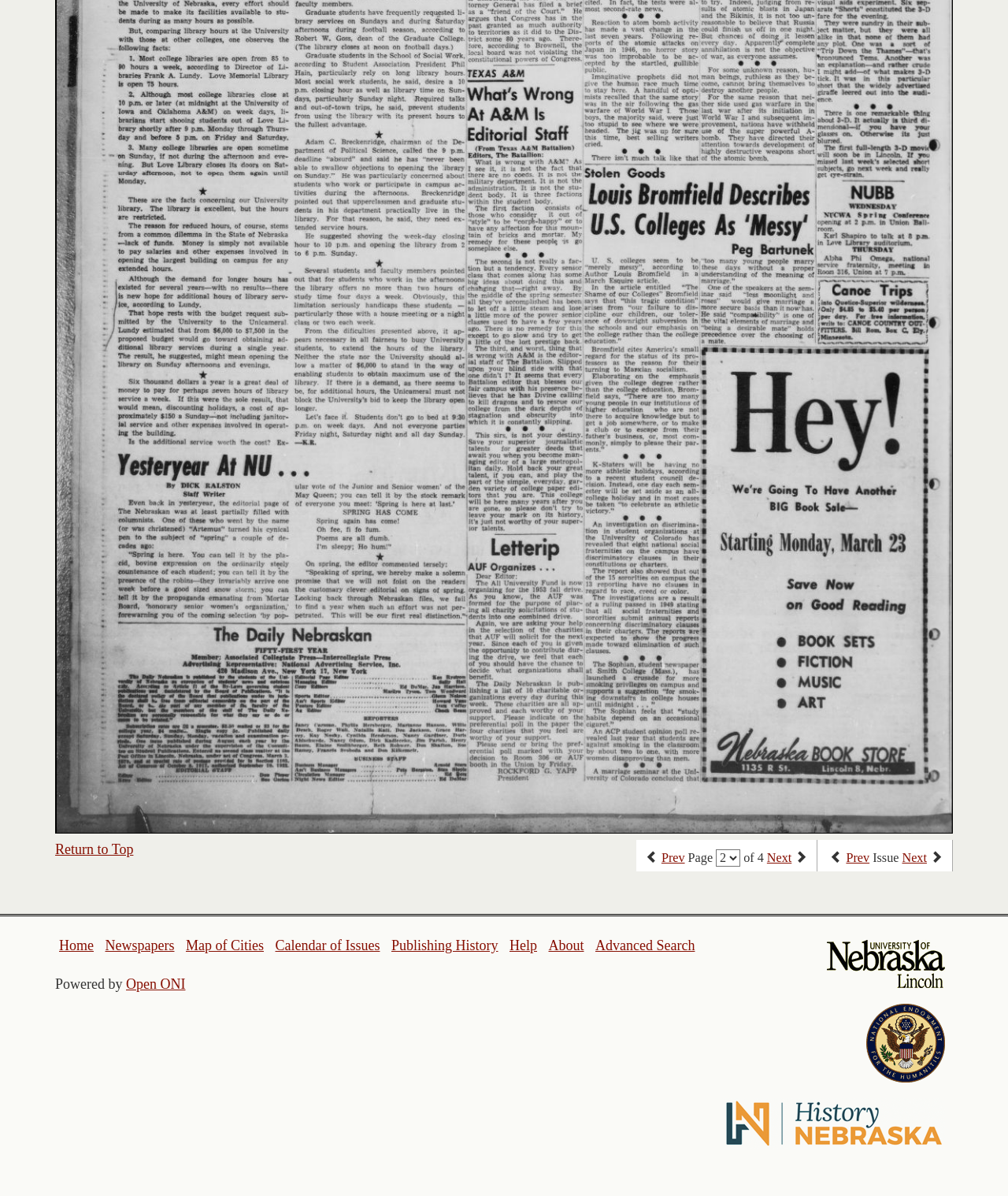Identify the bounding box coordinates of the area you need to click to perform the following instruction: "go to previous page".

[0.656, 0.711, 0.679, 0.723]